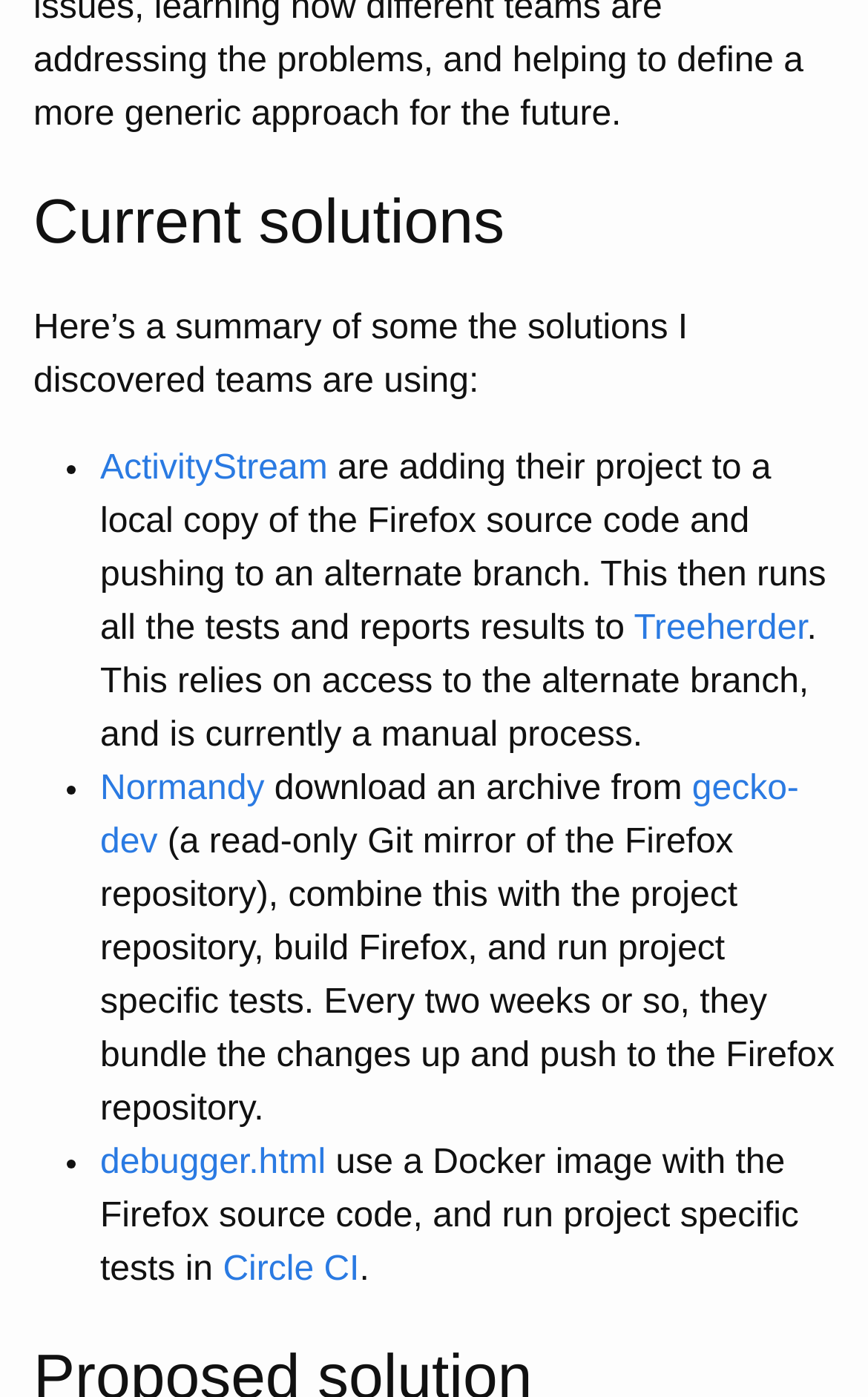What is the name of the Docker image used in the third solution? Examine the screenshot and reply using just one word or a brief phrase.

Not specified